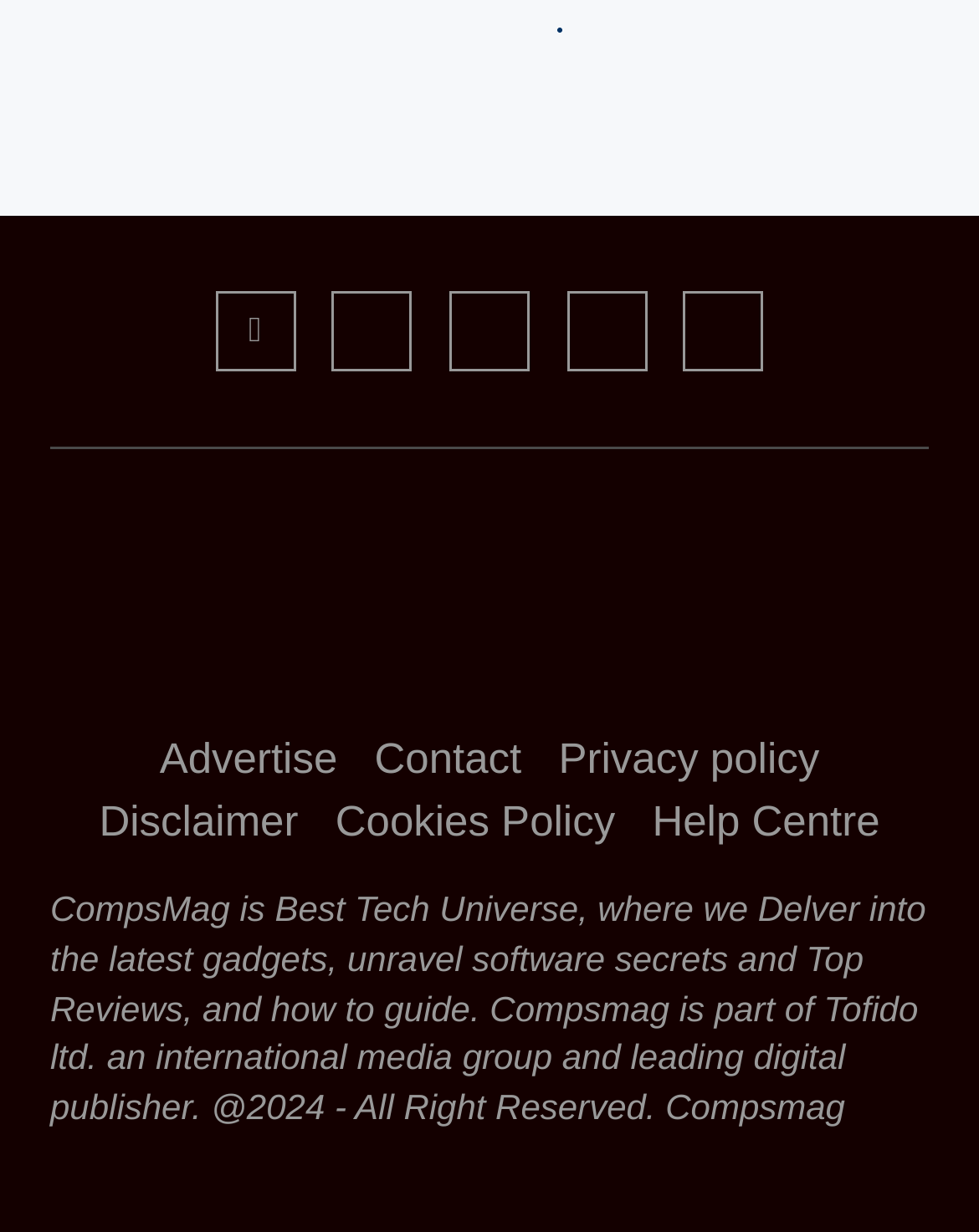Determine the bounding box coordinates of the element that should be clicked to execute the following command: "Check out Advertise".

[0.163, 0.597, 0.345, 0.636]